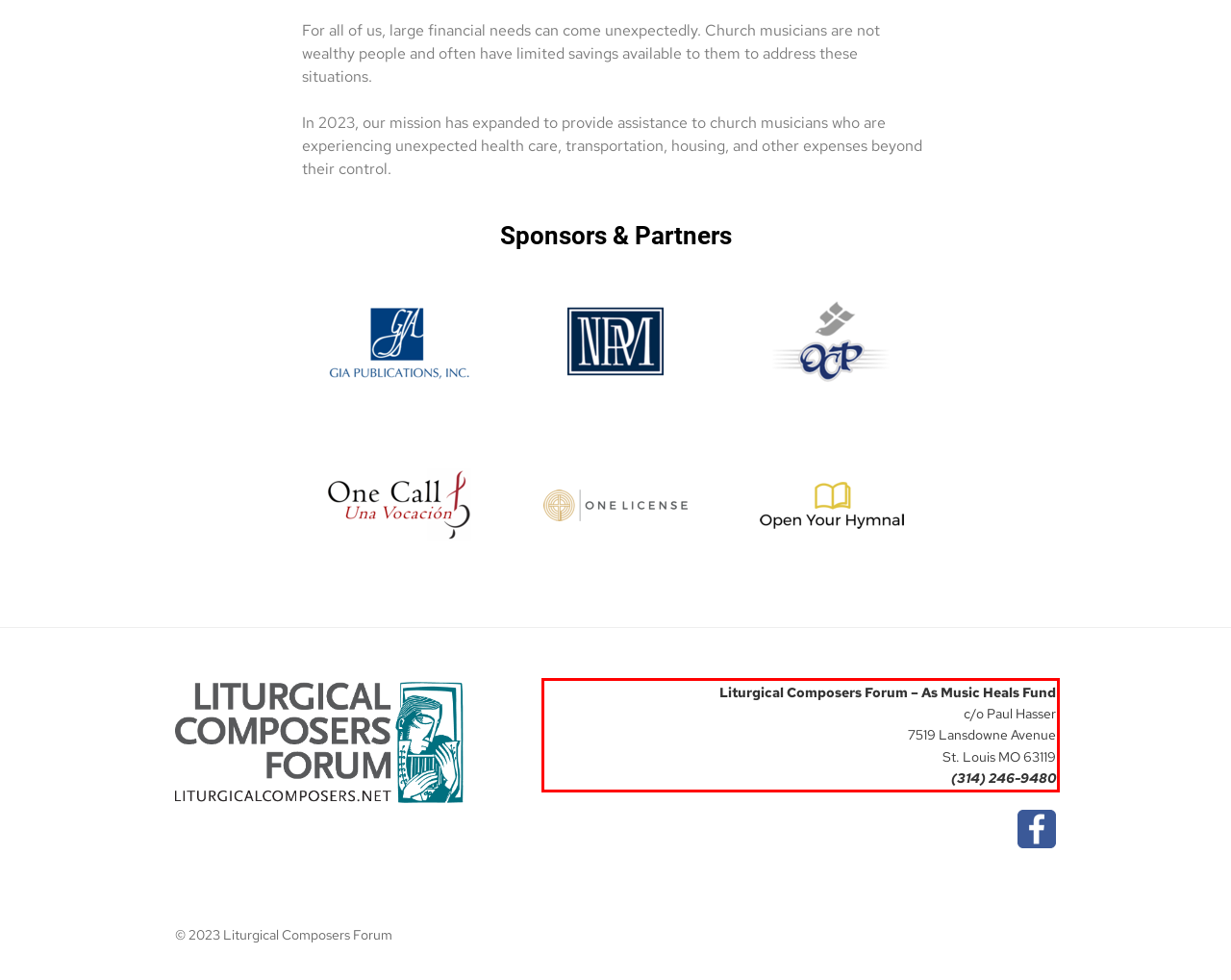Within the provided webpage screenshot, find the red rectangle bounding box and perform OCR to obtain the text content.

Liturgical Composers Forum – As Music Heals Fund c/o Paul Hasser 7519 Lansdowne Avenue St. Louis MO 63119 (314) 246-9480